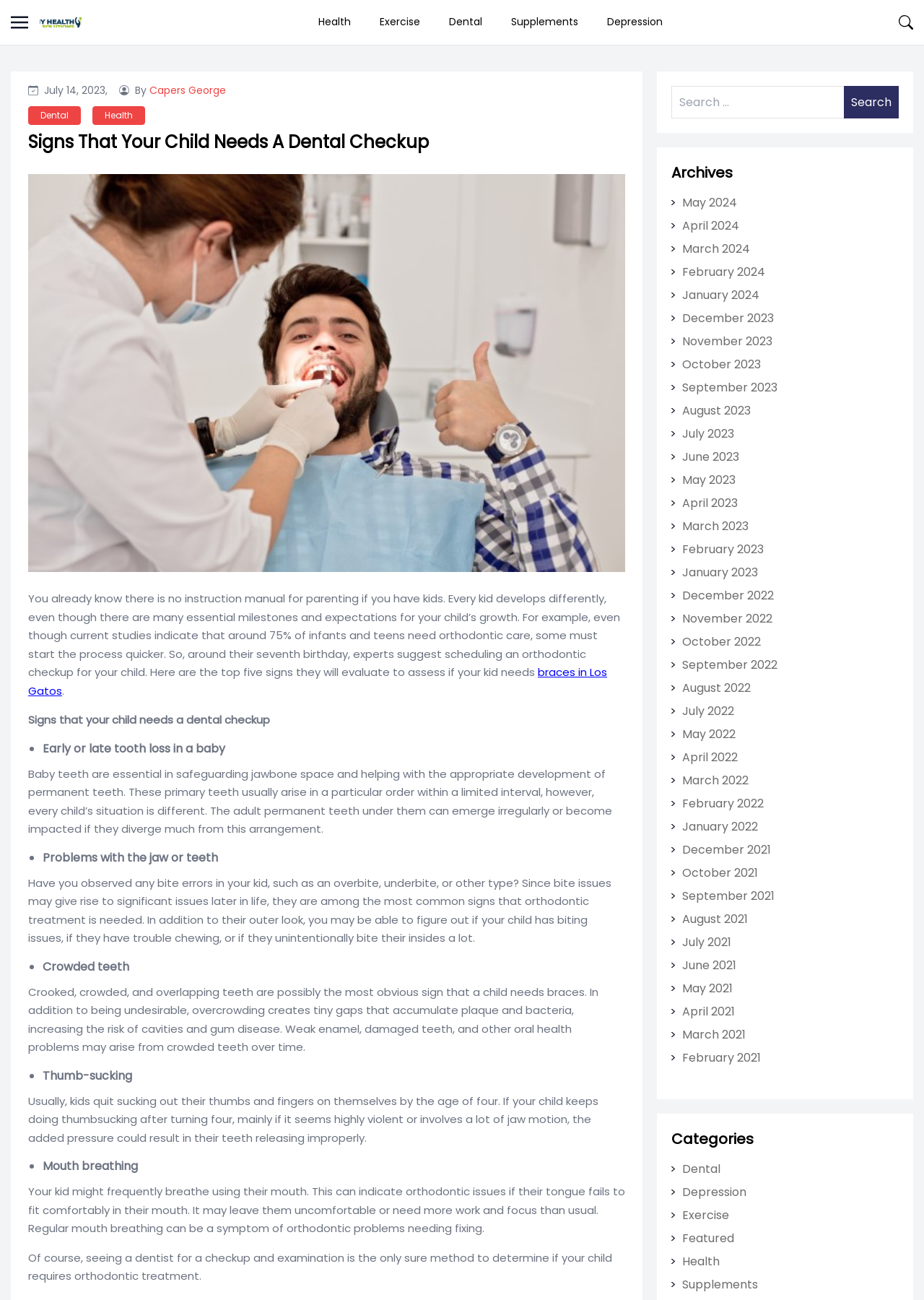Determine the bounding box coordinates for the clickable element required to fulfill the instruction: "View the Gallery". Provide the coordinates as four float numbers between 0 and 1, i.e., [left, top, right, bottom].

None